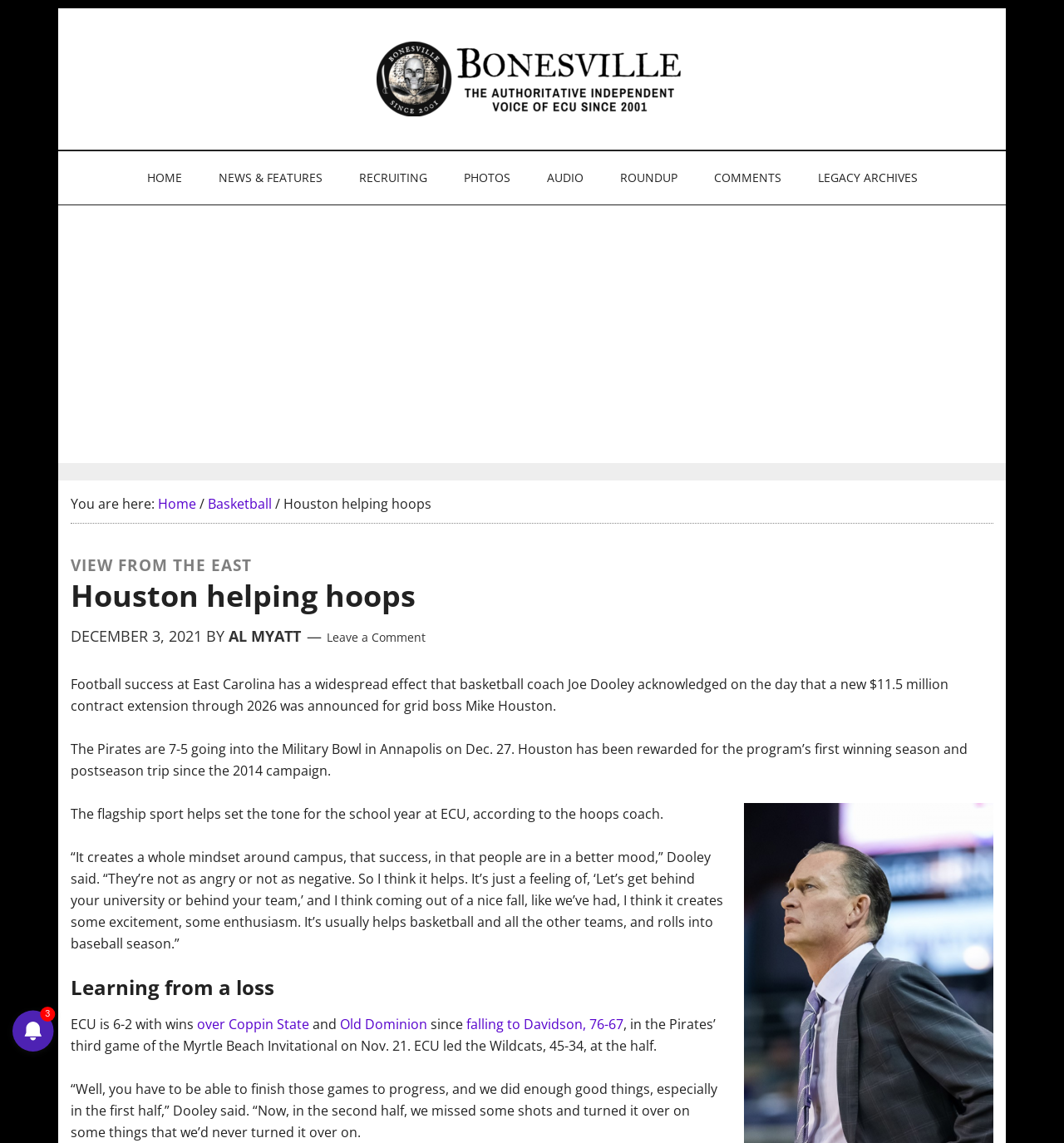What is the name of the author of the article?
Offer a detailed and full explanation in response to the question.

I found the answer by looking at the article's metadata, specifically the 'BY' section, which mentions the author's name as AL MYATT.